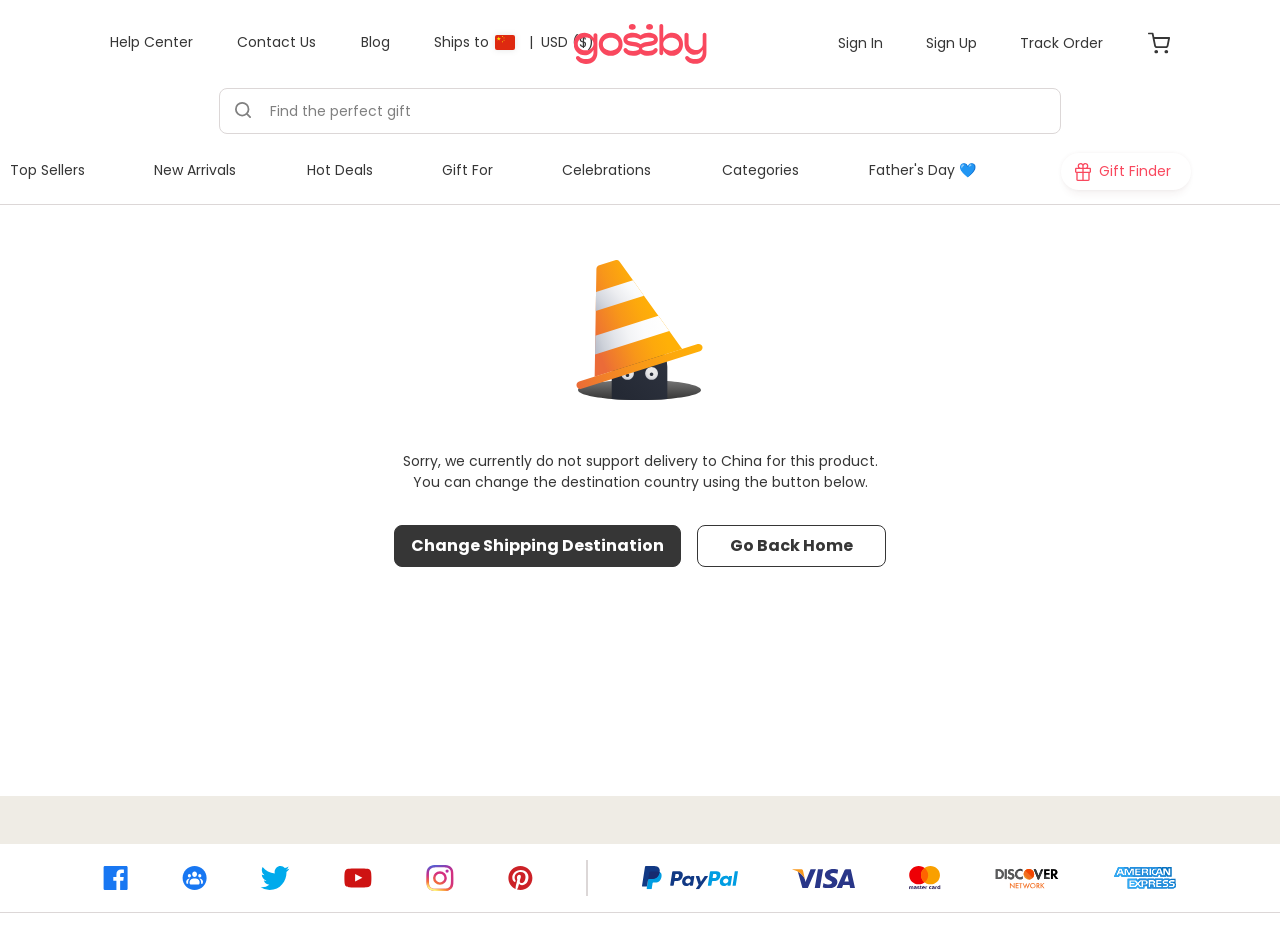Based on the image, provide a detailed and complete answer to the question: 
What is the theme of the mug shown on the website?

I found an image of a mug on the website, which features a cartoon of a Shih Tzu dog dressed as a grim reaper, a common Halloween character. This suggests that the mug has a Halloween theme.